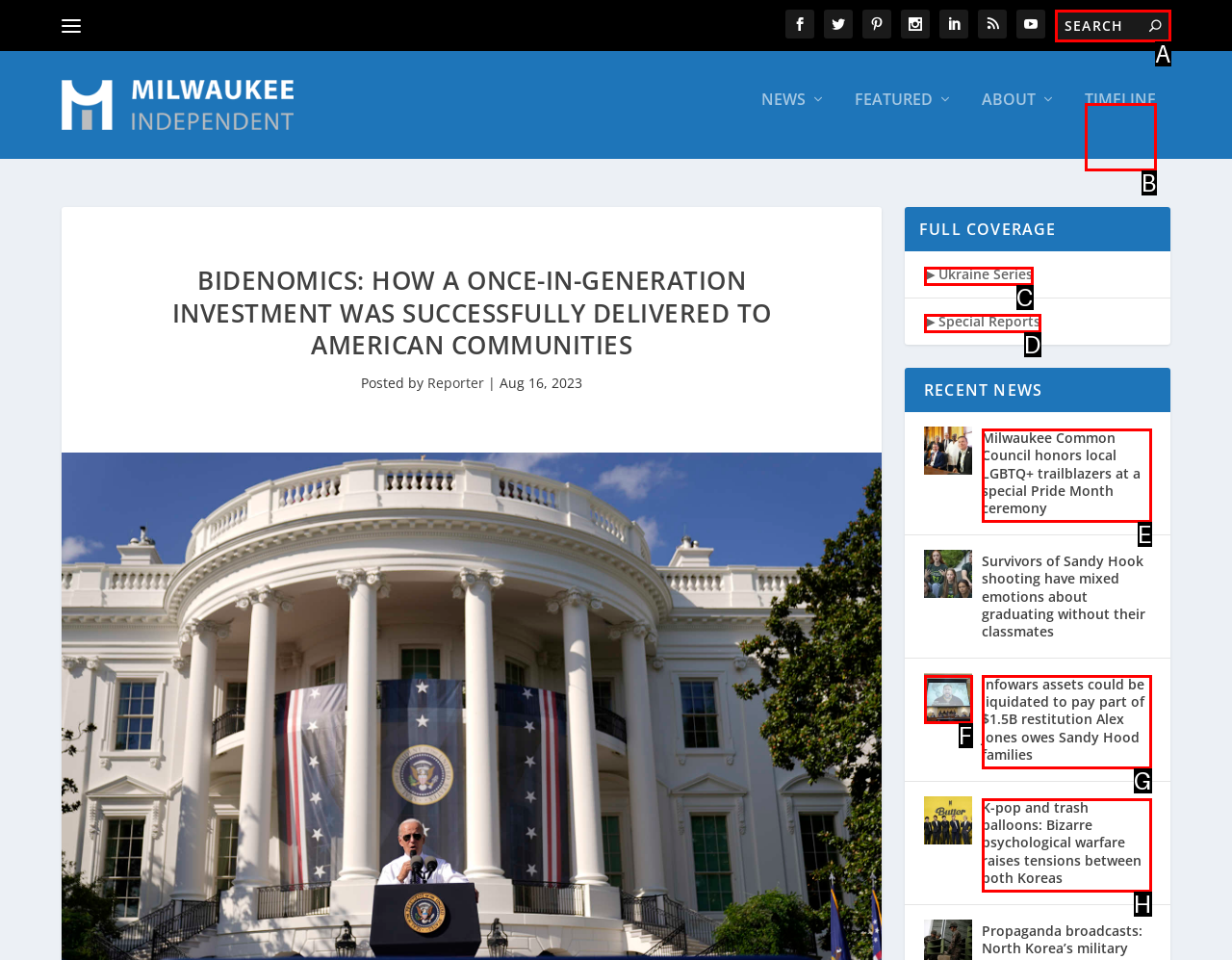Tell me which option best matches this description: admin
Answer with the letter of the matching option directly from the given choices.

None